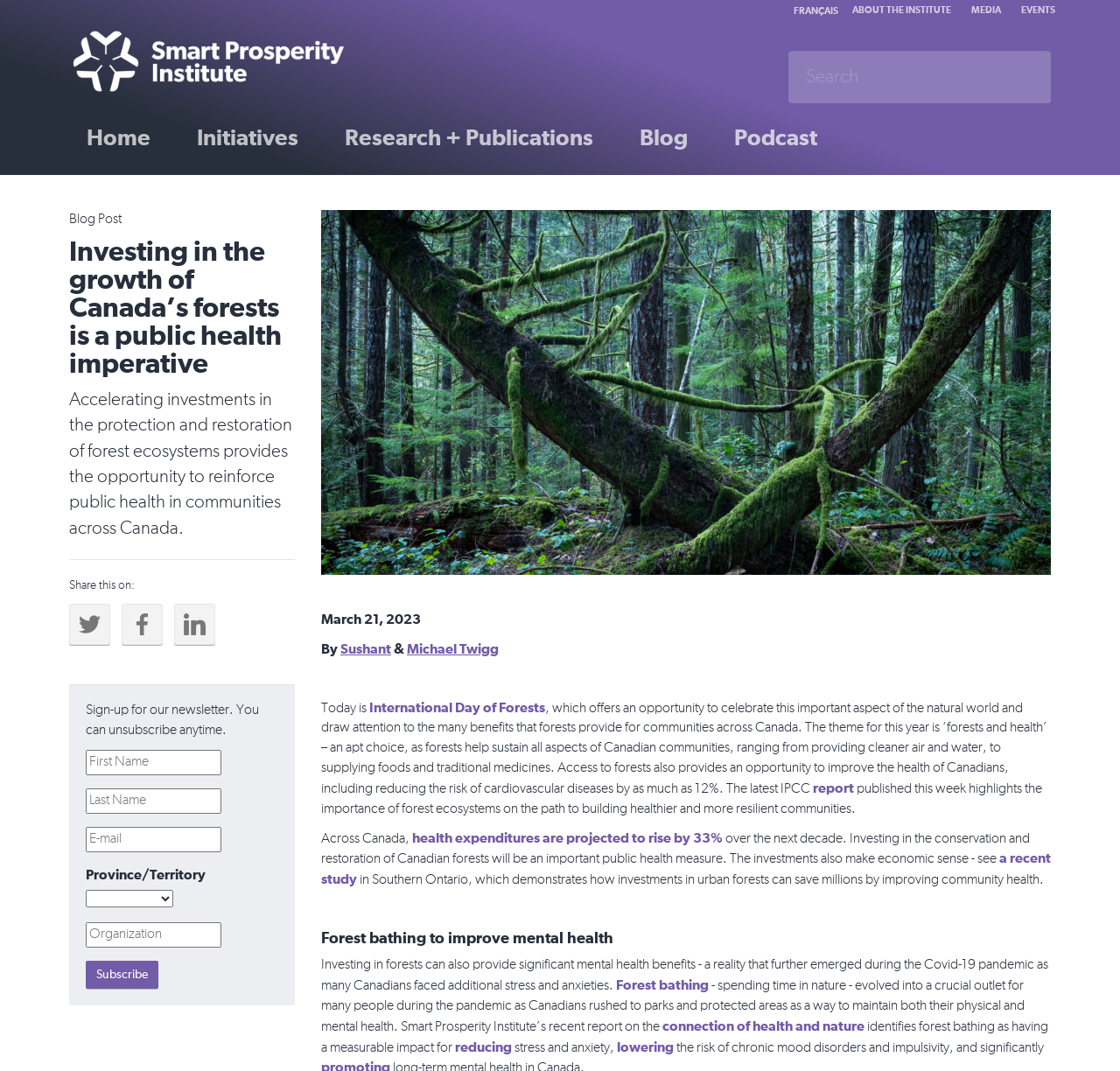Identify the bounding box coordinates of the part that should be clicked to carry out this instruction: "Subscribe to the newsletter".

[0.077, 0.897, 0.141, 0.923]